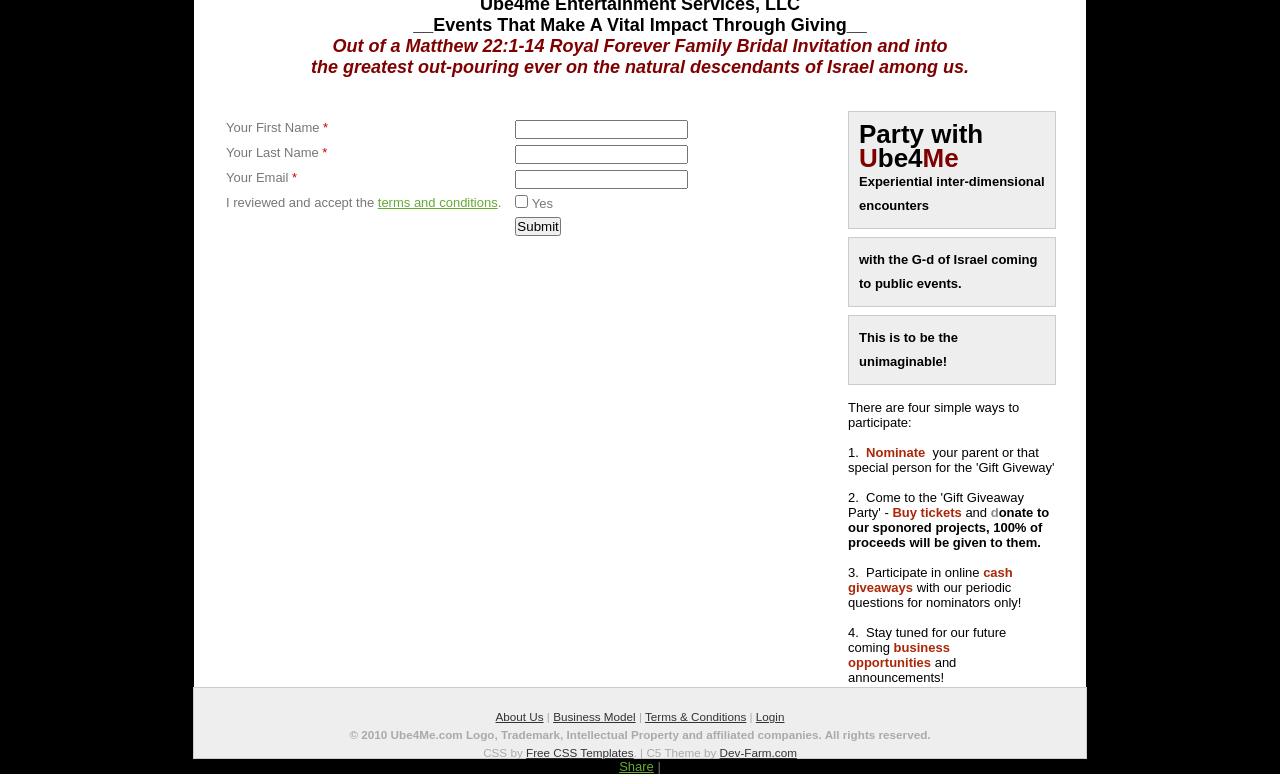Please mark the bounding box coordinates of the area that should be clicked to carry out the instruction: "Click the Submit button".

[0.403, 0.28, 0.438, 0.305]